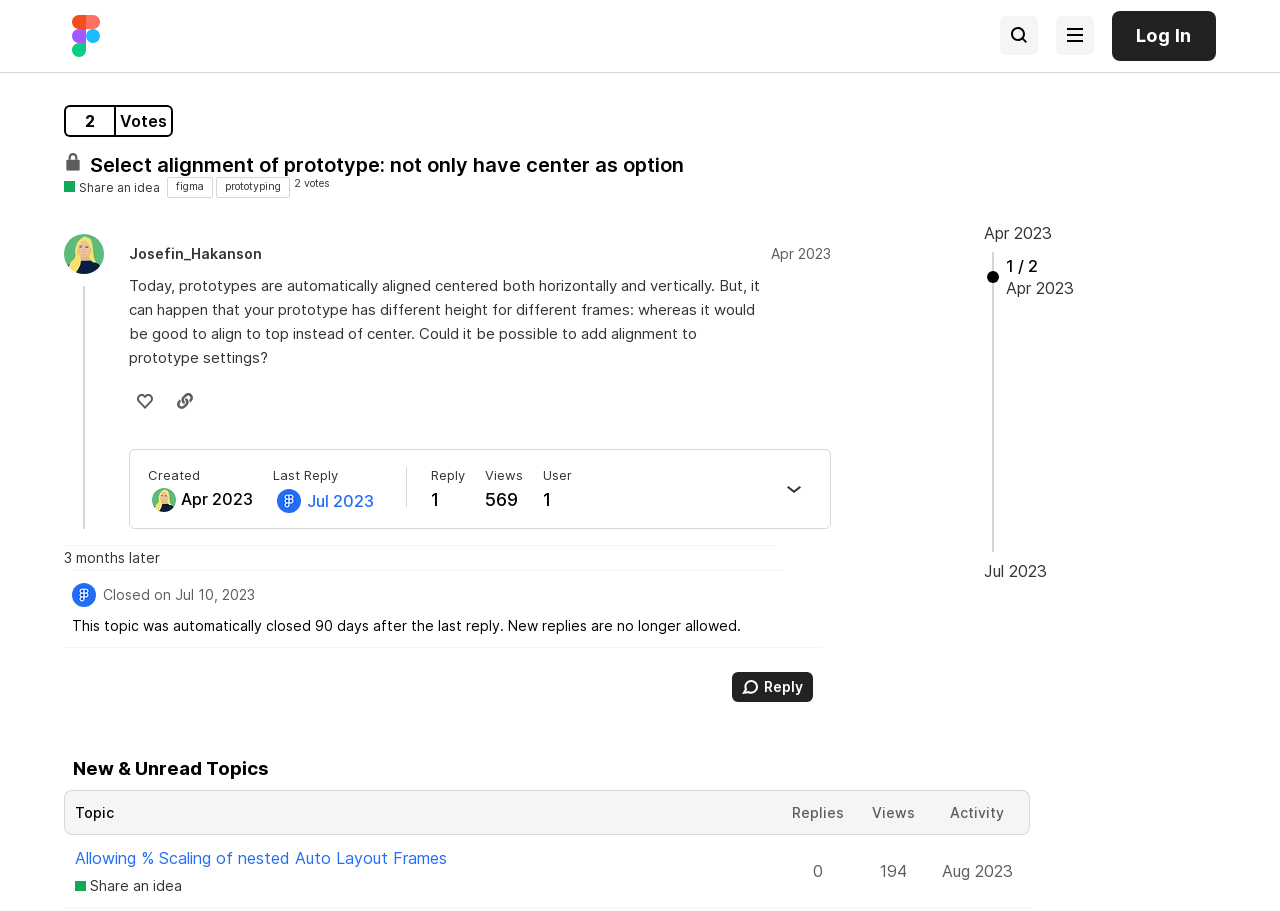Calculate the bounding box coordinates for the UI element based on the following description: "Reply". Ensure the coordinates are four float numbers between 0 and 1, i.e., [left, top, right, bottom].

[0.572, 0.738, 0.636, 0.771]